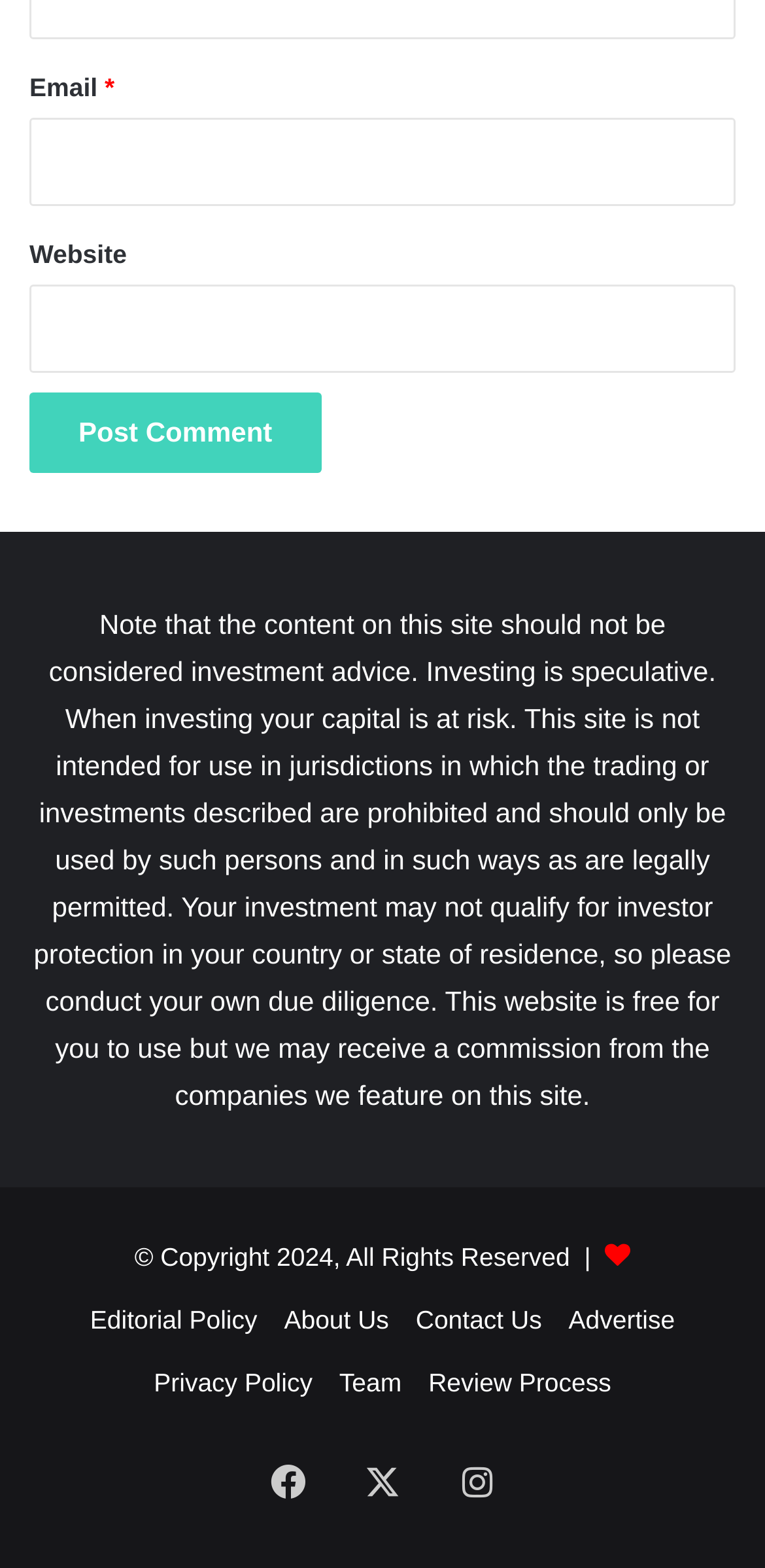Using the information shown in the image, answer the question with as much detail as possible: What is the purpose of the 'Post Comment' button?

The 'Post Comment' button is located below the 'Email' and 'Website' textboxes, suggesting that it is used to submit a comment after filling in the required information.